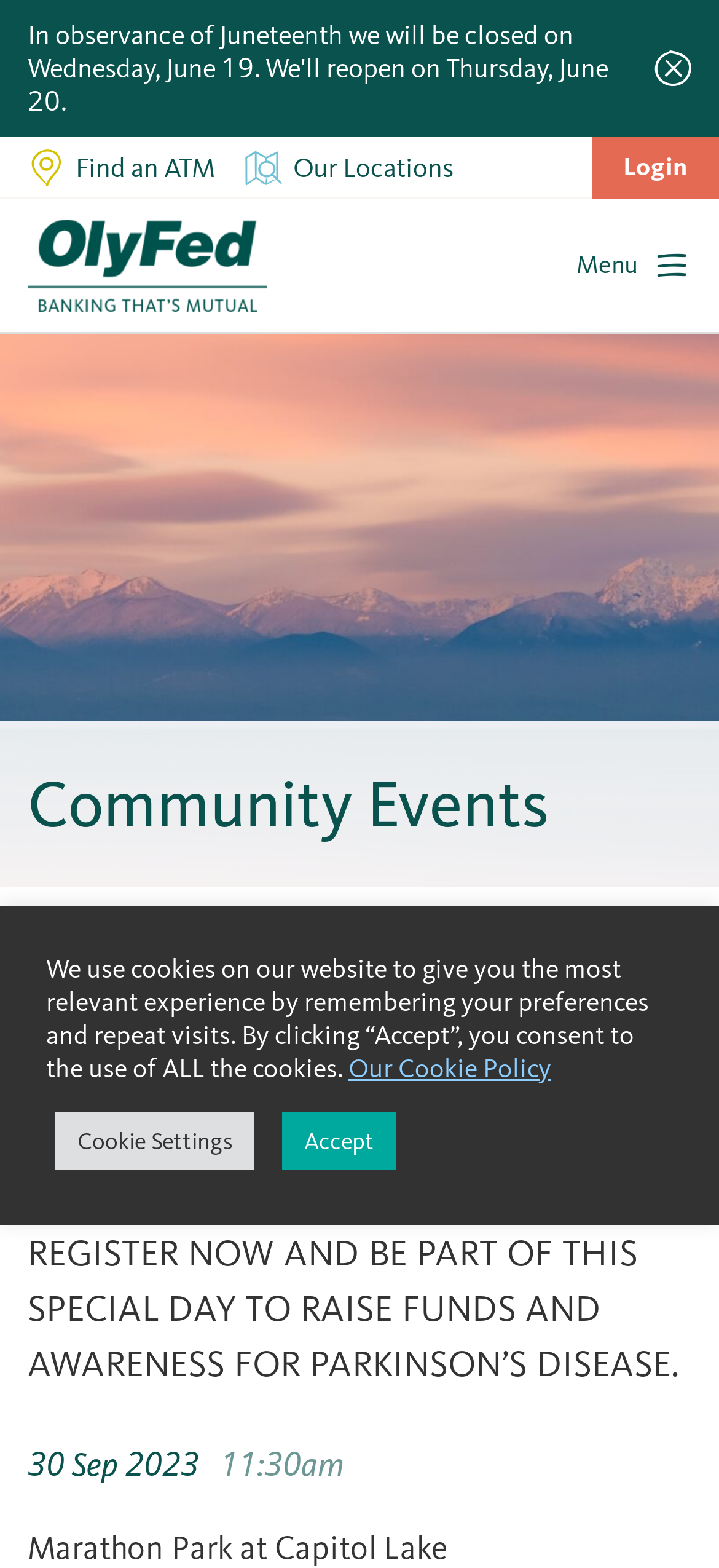Could you locate the bounding box coordinates for the section that should be clicked to accomplish this task: "Login".

[0.823, 0.087, 1.0, 0.127]